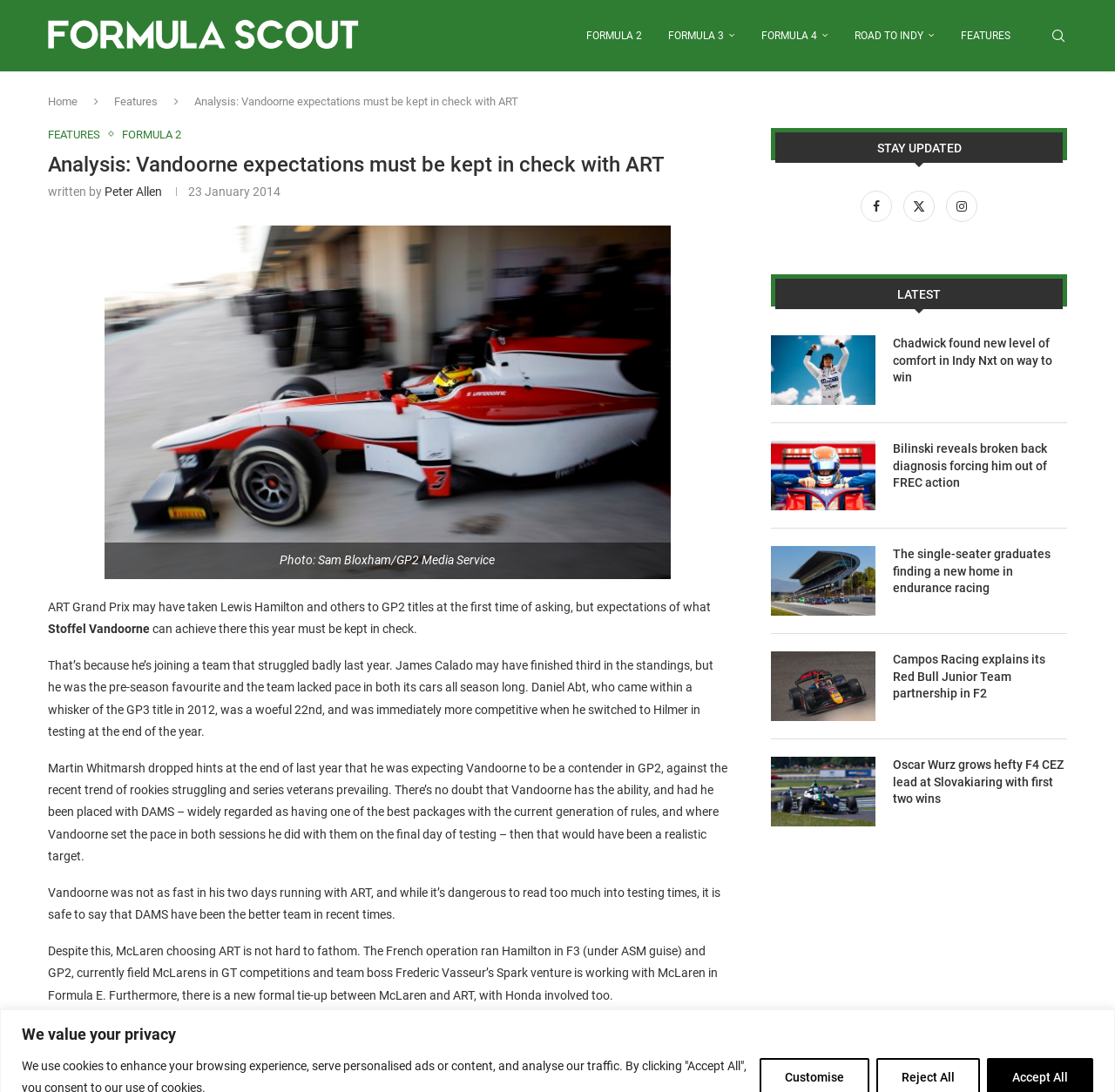Locate the bounding box coordinates of the element that needs to be clicked to carry out the instruction: "Click on the 'Formula Scout' link". The coordinates should be given as four float numbers ranging from 0 to 1, i.e., [left, top, right, bottom].

[0.043, 0.001, 0.322, 0.065]